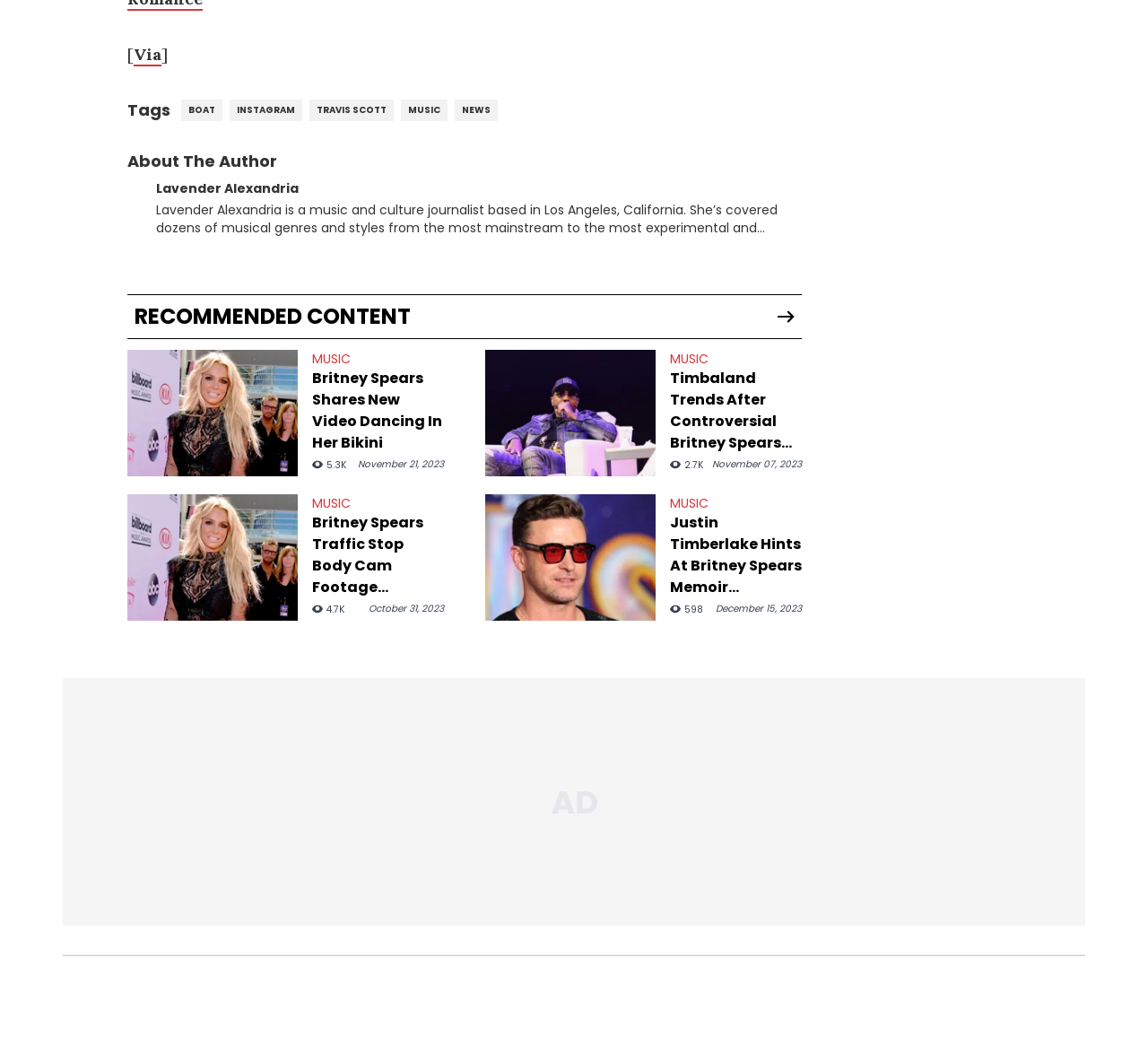Answer succinctly with a single word or phrase:
How many views does the 'Britney Spears Shares New Video Dancing In Her Bikini' article have?

5.3K